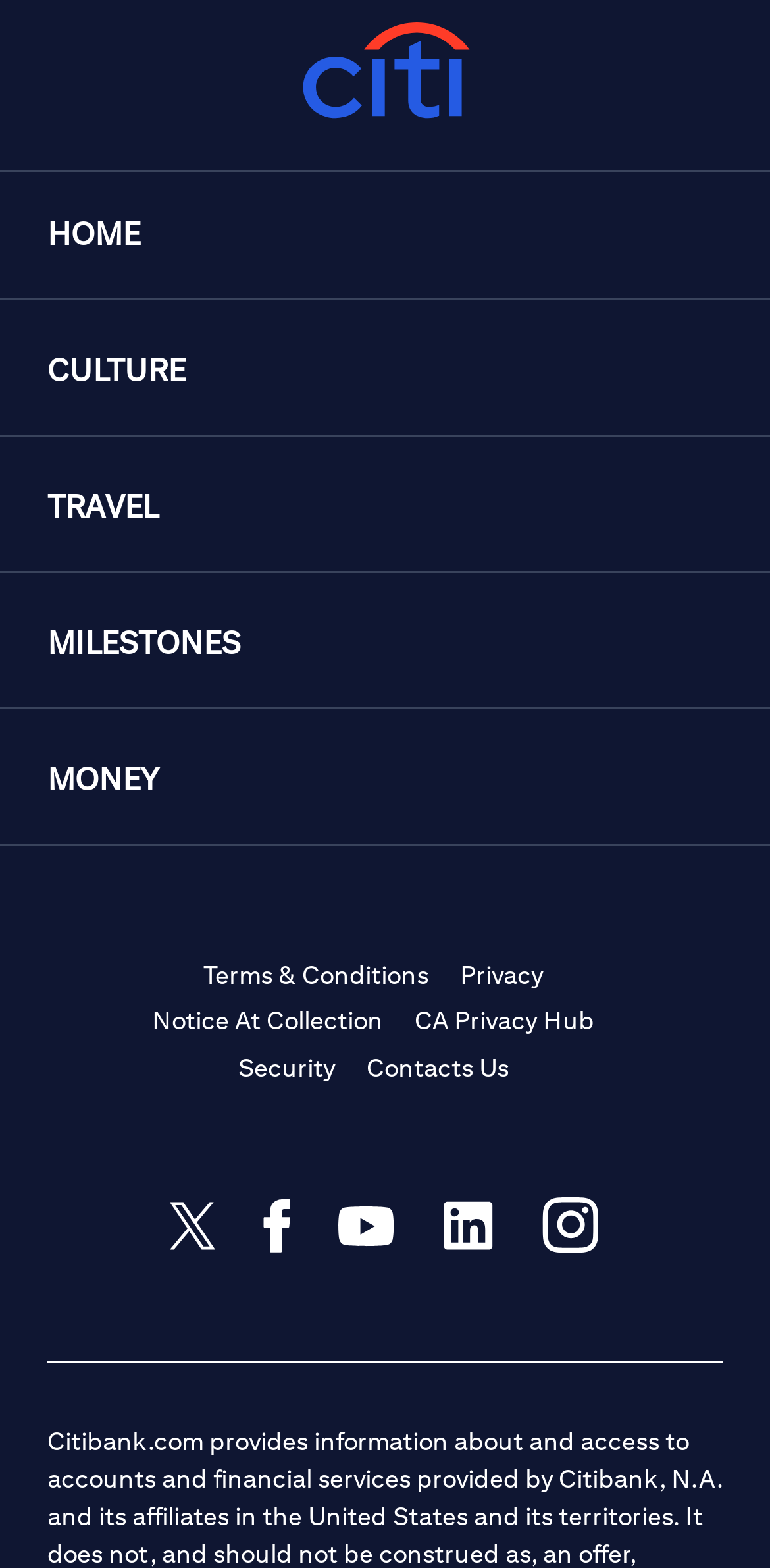Please identify the bounding box coordinates of the element's region that needs to be clicked to fulfill the following instruction: "visit the TRAVEL section". The bounding box coordinates should consist of four float numbers between 0 and 1, i.e., [left, top, right, bottom].

[0.062, 0.308, 0.938, 0.338]